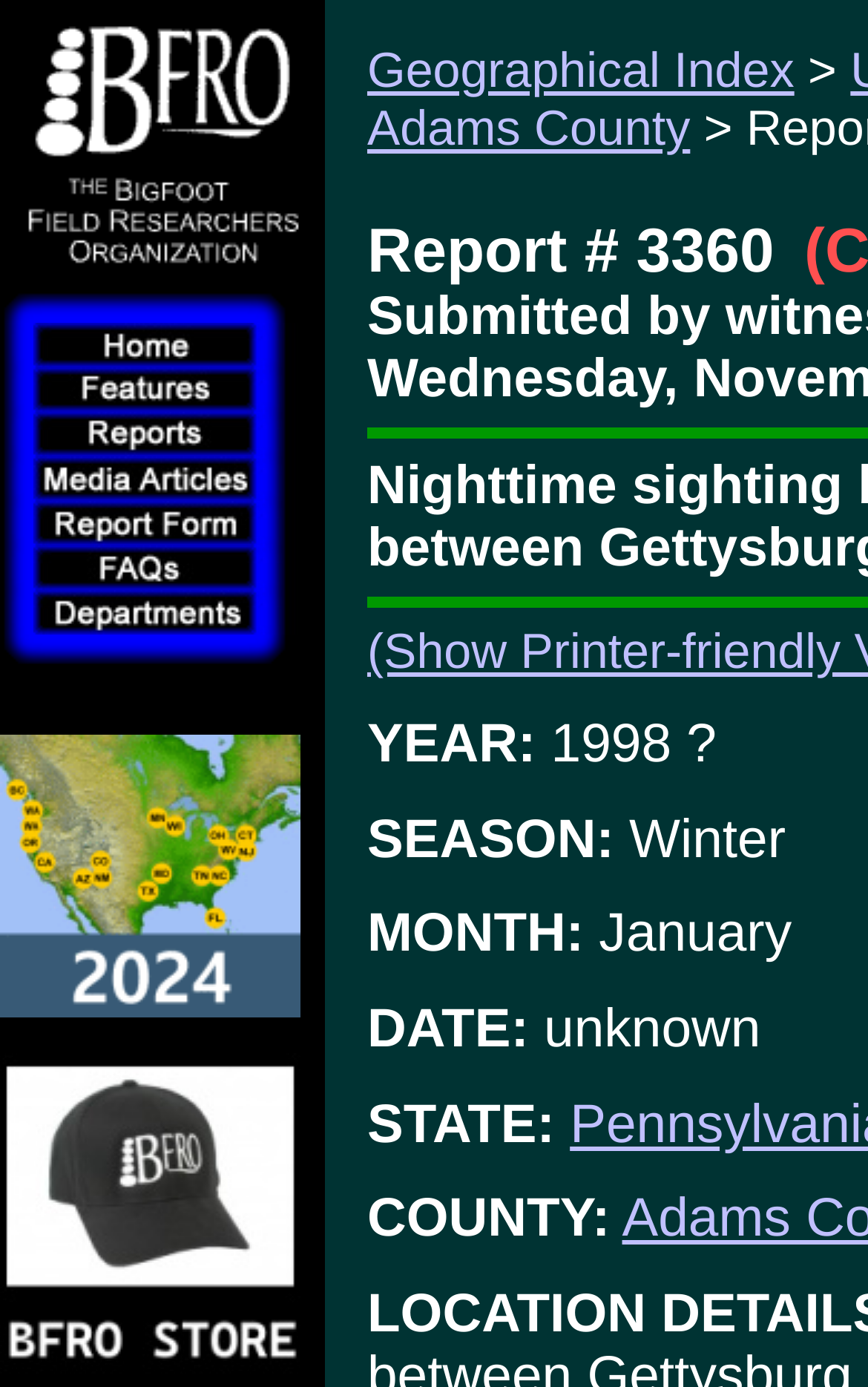Pinpoint the bounding box coordinates of the clickable element needed to complete the instruction: "View BFRO STORE". The coordinates should be provided as four float numbers between 0 and 1: [left, top, right, bottom].

[0.0, 0.971, 0.346, 0.997]